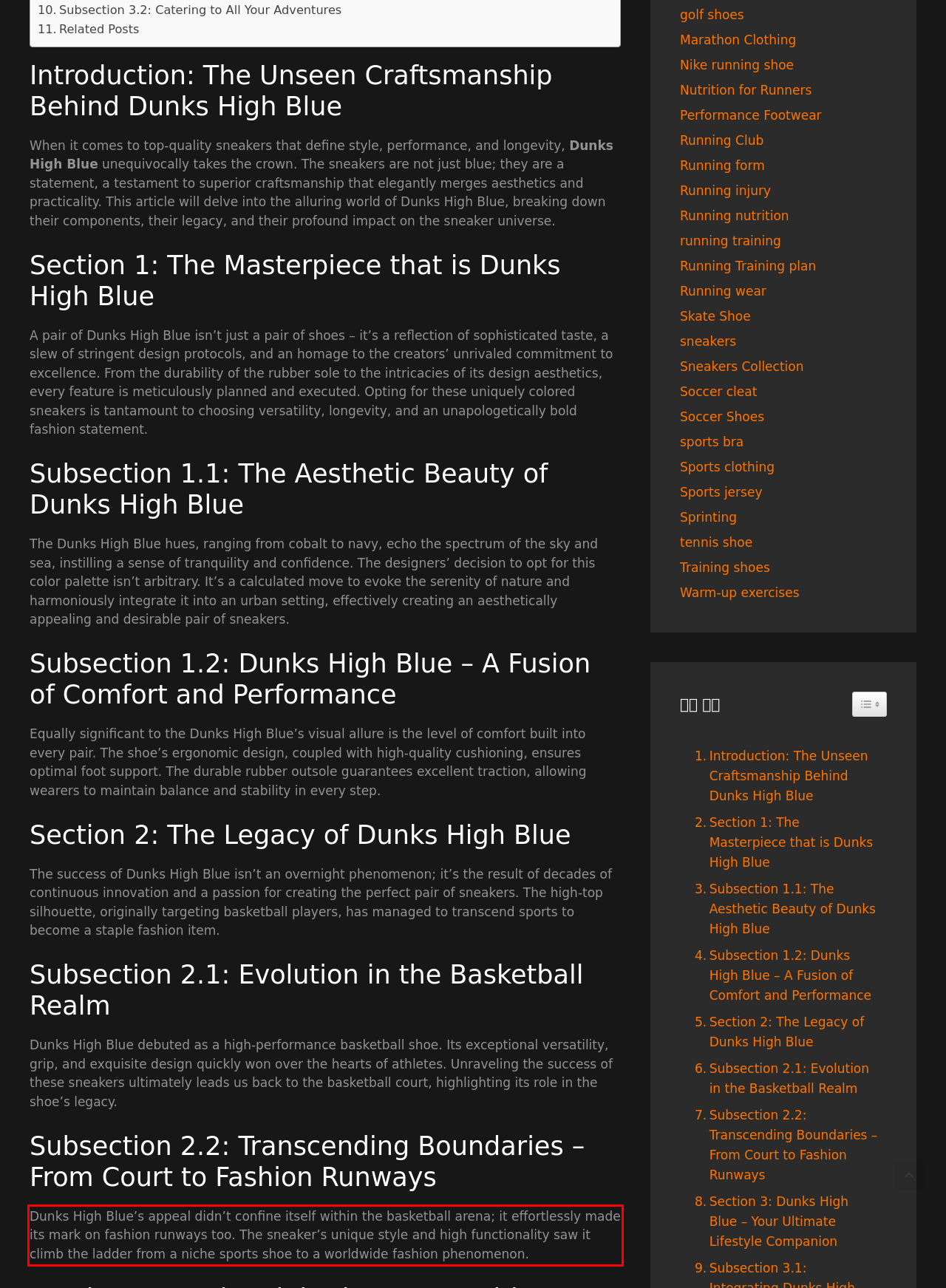Please look at the webpage screenshot and extract the text enclosed by the red bounding box.

Dunks High Blue’s appeal didn’t confine itself within the basketball arena; it effortlessly made its mark on fashion runways too. The sneaker’s unique style and high functionality saw it climb the ladder from a niche sports shoe to a worldwide fashion phenomenon.